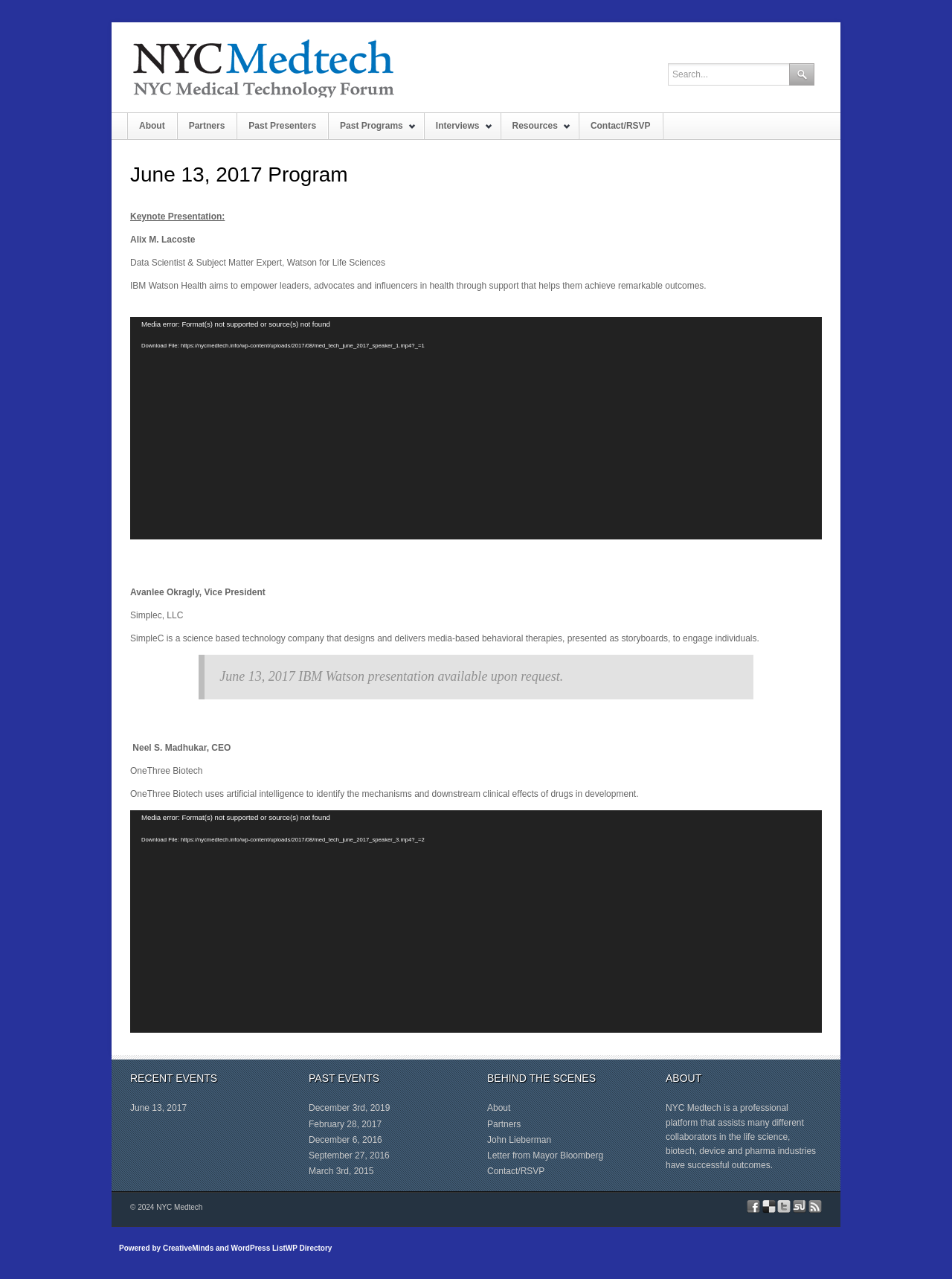What is the name of the platform that assists collaborators in the life science industry?
Please give a well-detailed answer to the question.

According to the webpage, NYC Medtech is a professional platform that assists many different collaborators in the life science, biotech, device, and pharma industries have successful outcomes.